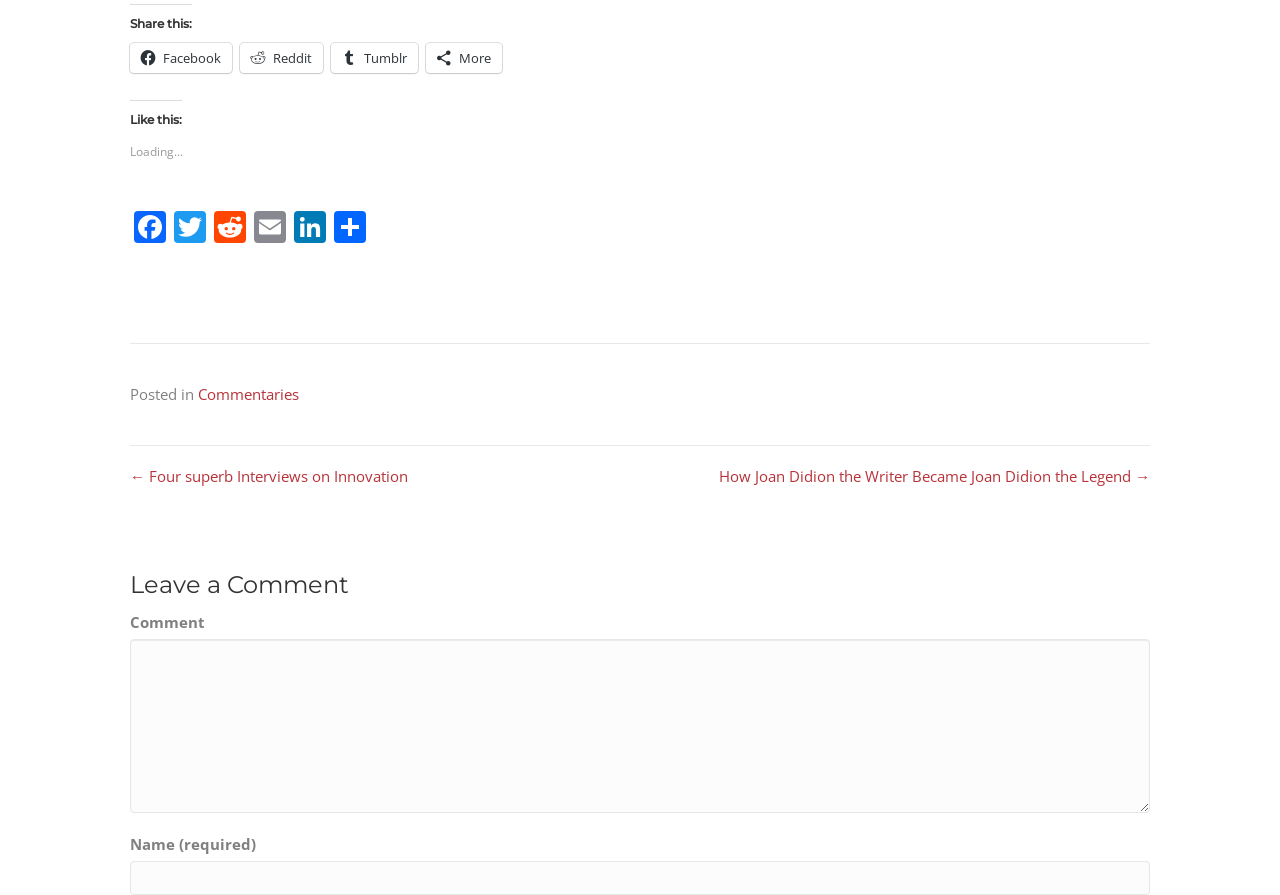Mark the bounding box of the element that matches the following description: "Facebook".

[0.102, 0.048, 0.181, 0.082]